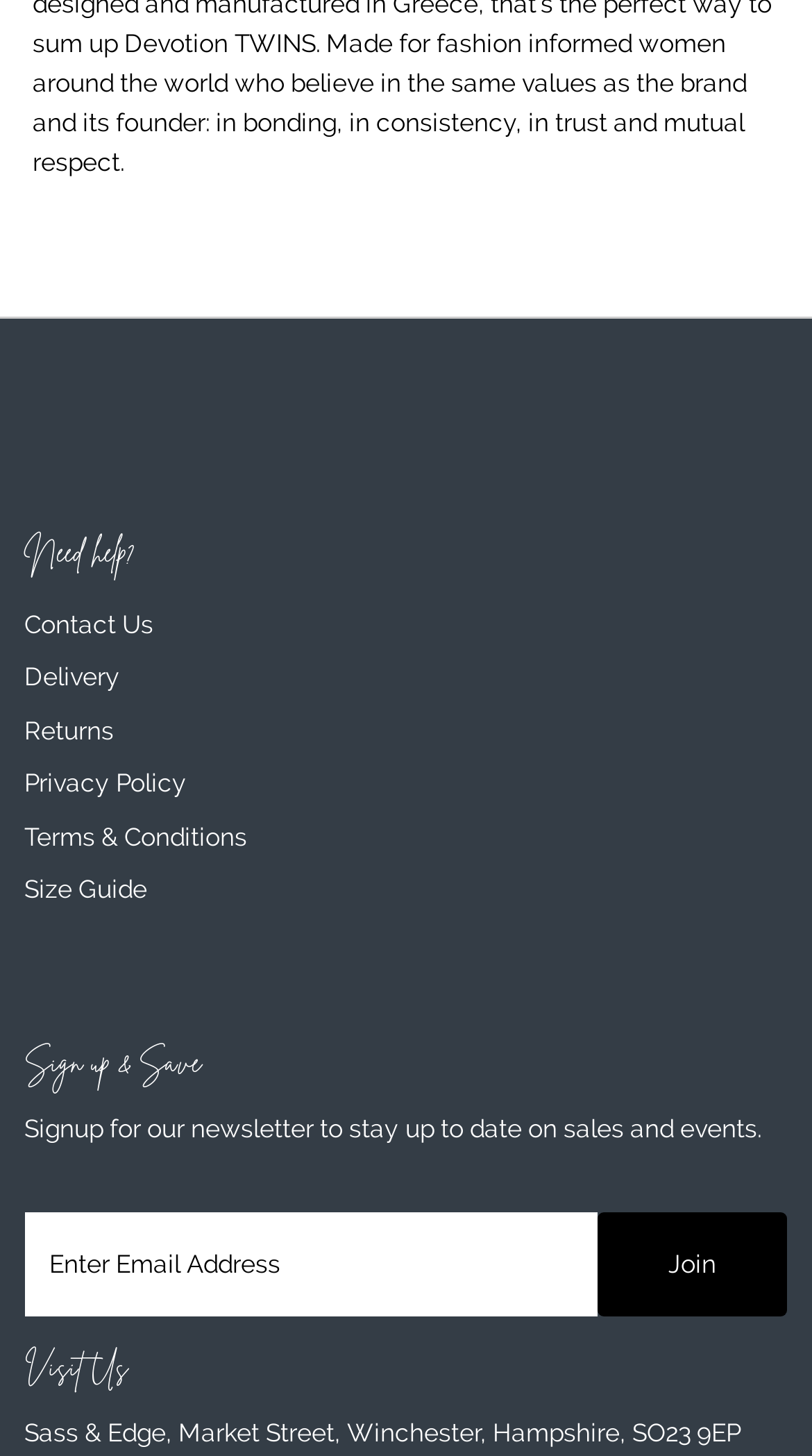Using the webpage screenshot, locate the HTML element that fits the following description and provide its bounding box: "Delivery".

[0.03, 0.456, 0.148, 0.476]